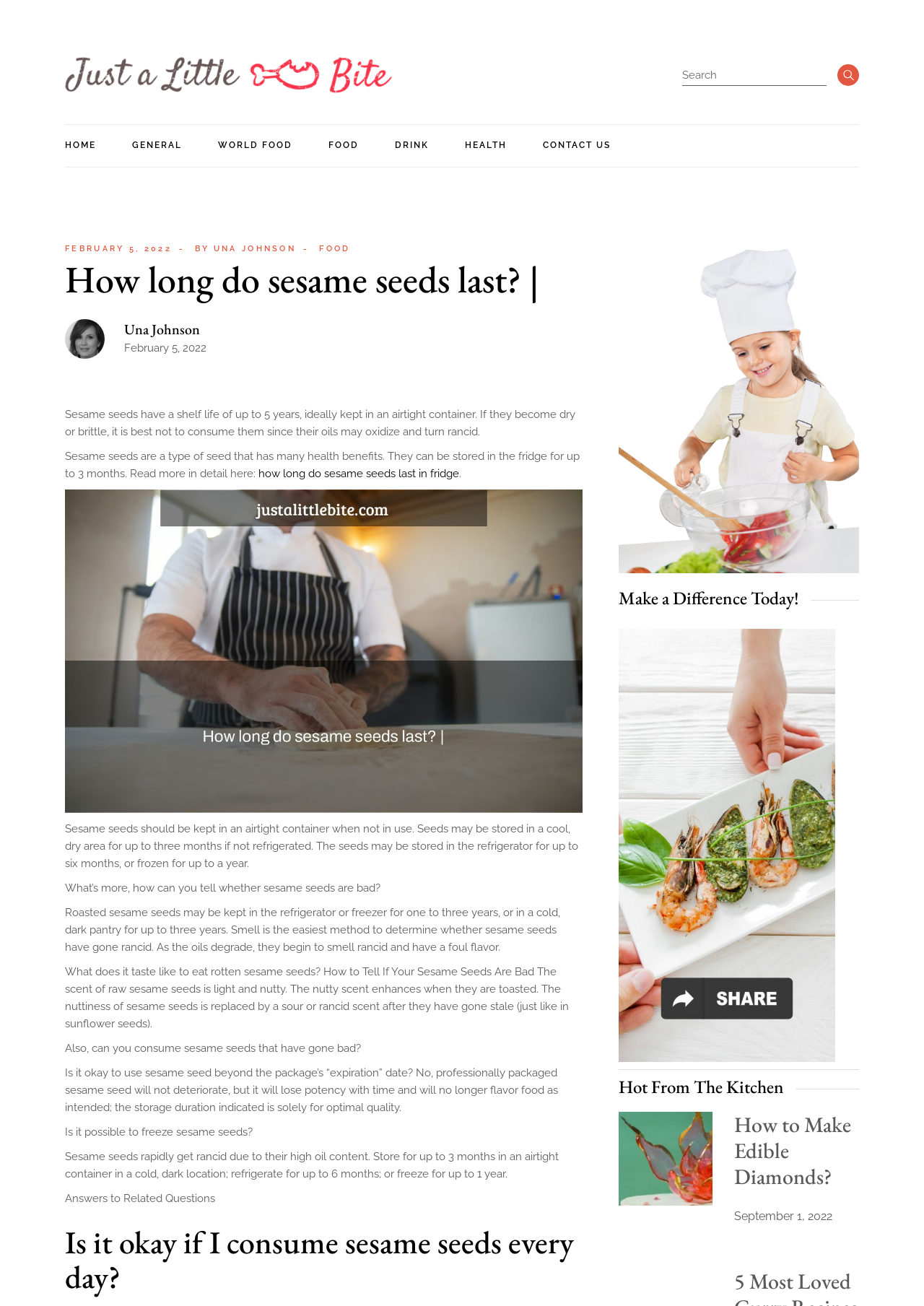Identify the bounding box coordinates of the part that should be clicked to carry out this instruction: "Enter your name".

None